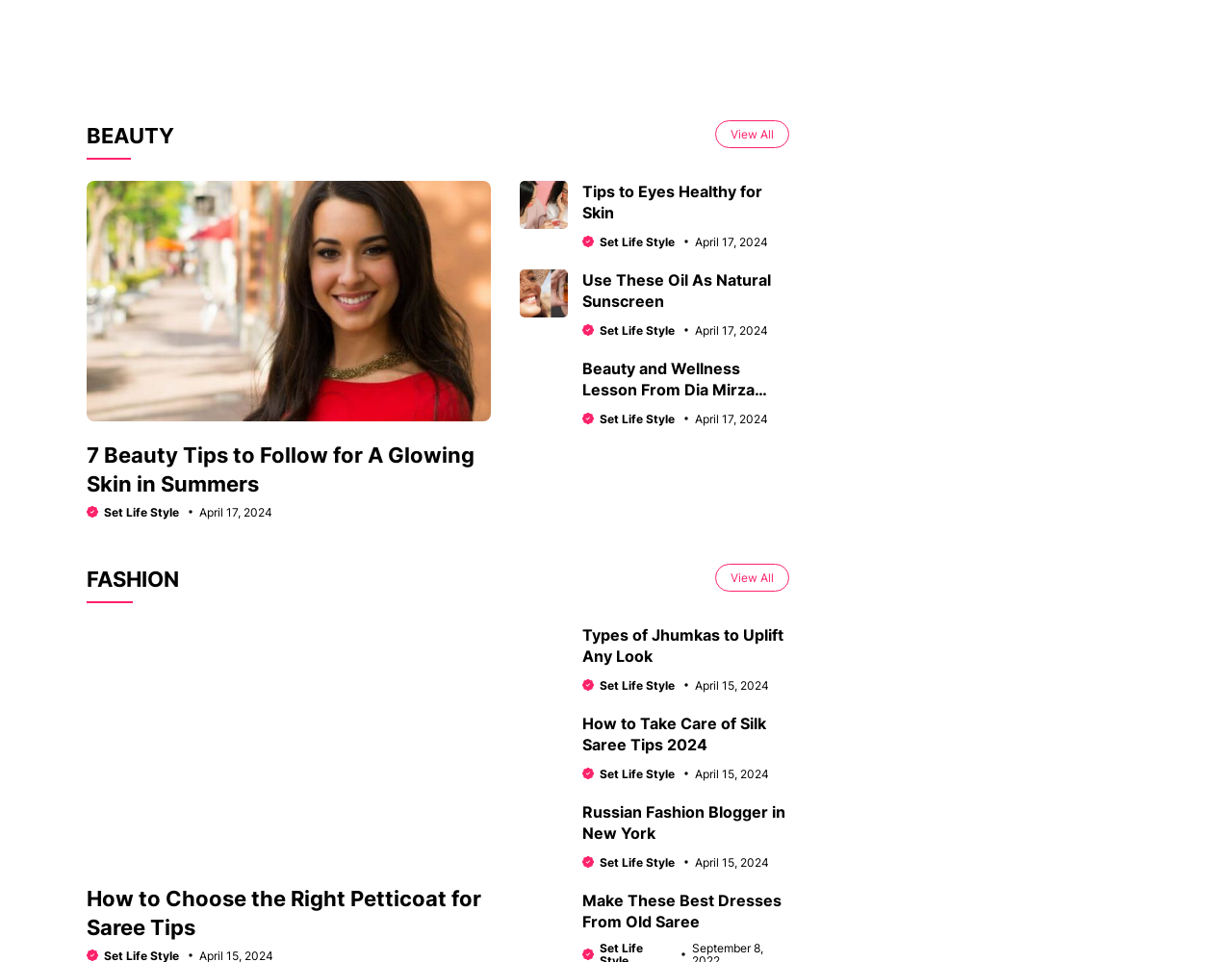Please provide the bounding box coordinates for the element that needs to be clicked to perform the following instruction: "Explore fashion articles". The coordinates should be given as four float numbers between 0 and 1, i.e., [left, top, right, bottom].

[0.58, 0.586, 0.641, 0.615]